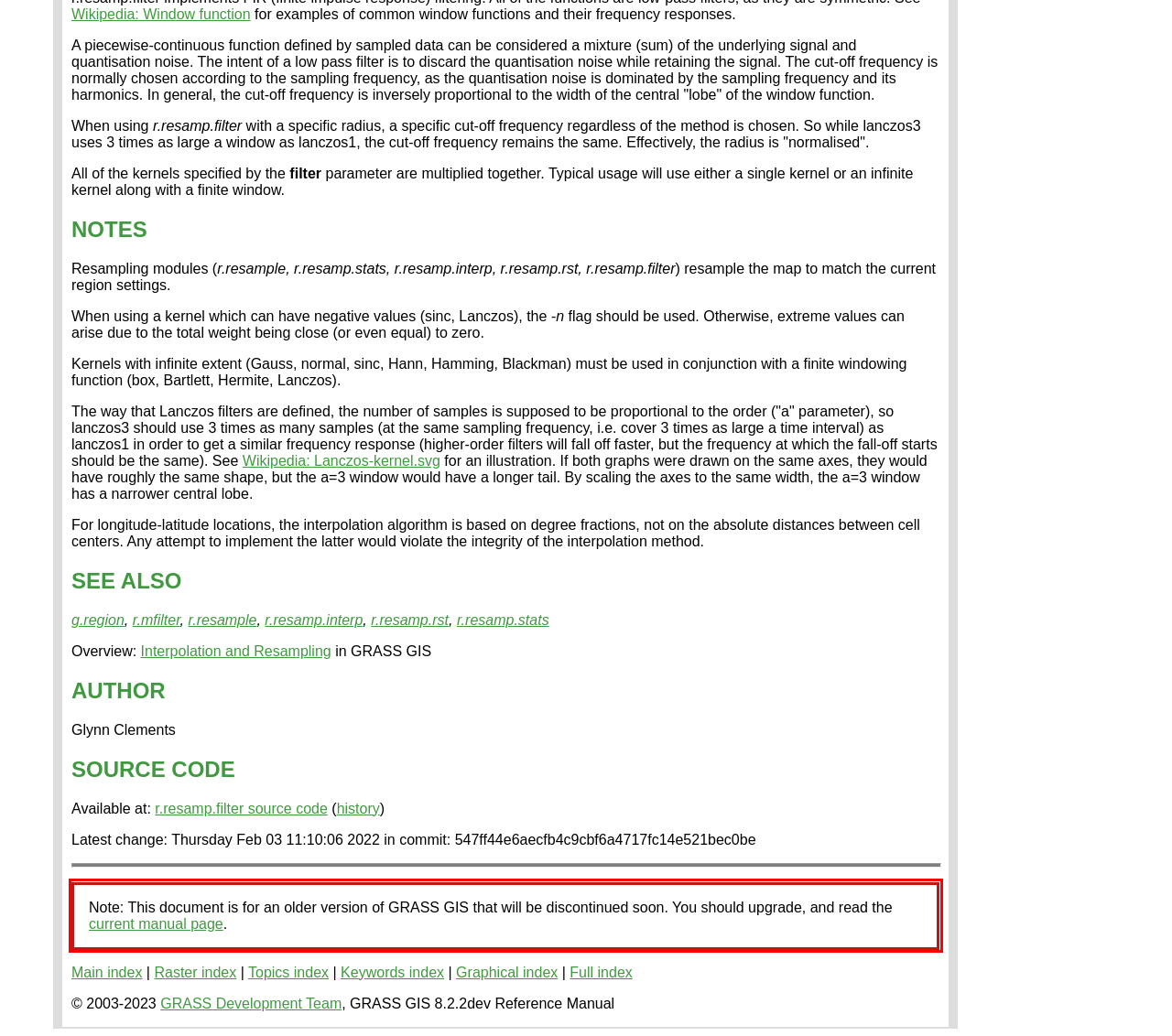From the provided screenshot, extract the text content that is enclosed within the red bounding box.

Note: This document is for an older version of GRASS GIS that will be discontinued soon. You should upgrade, and read the current manual page.